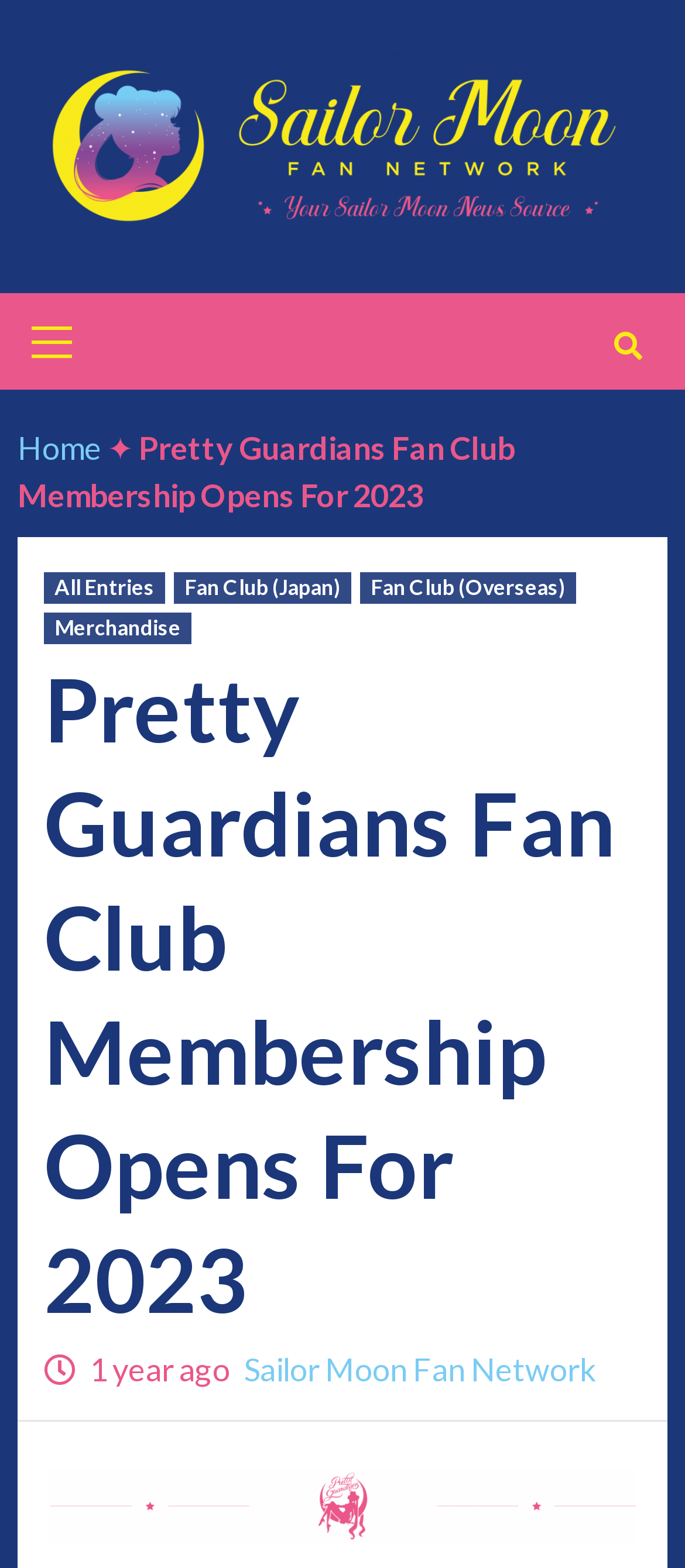How many links are in the primary menu?
Using the visual information, reply with a single word or short phrase.

3